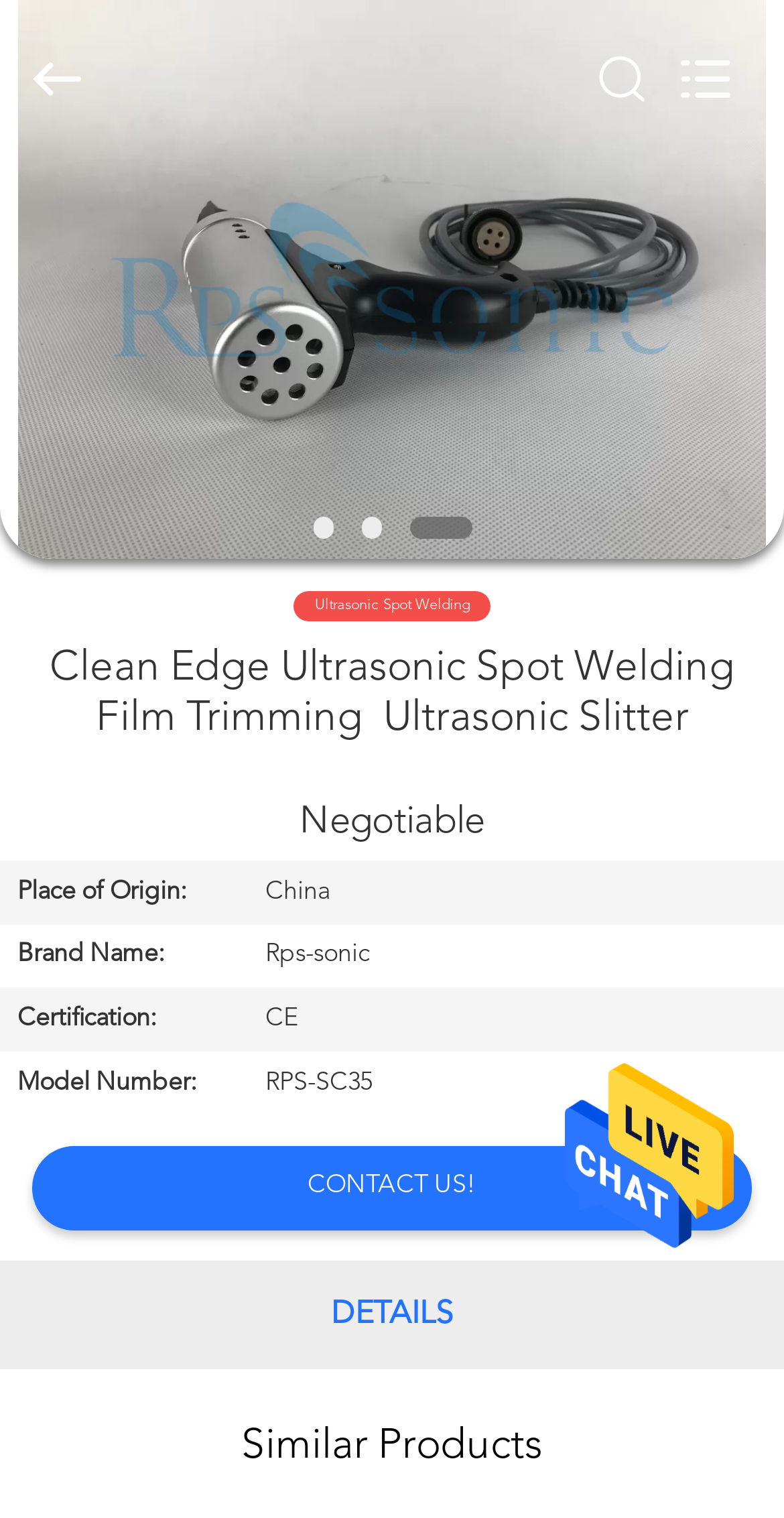What is the model number of the product?
Provide an in-depth and detailed answer to the question.

I found the model number by looking at the table on the webpage, specifically the row with the header 'Model Number:' and the corresponding grid cell containing the text 'RPS-SC35'.